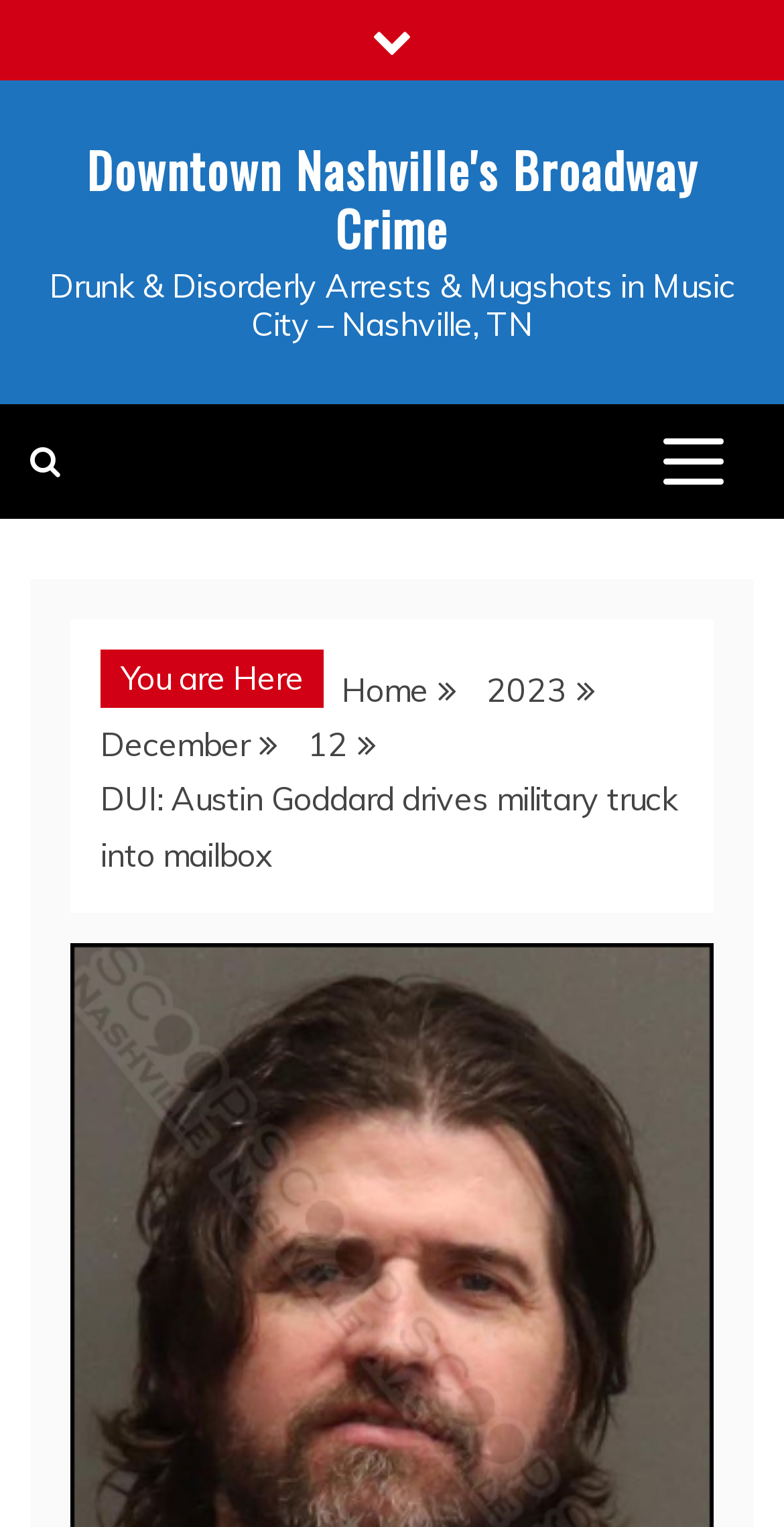Using the provided element description, identify the bounding box coordinates as (top-left x, top-left y, bottom-right x, bottom-right y). Ensure all values are between 0 and 1. Description: Downtown Nashville's Broadway Crime

[0.11, 0.087, 0.89, 0.172]